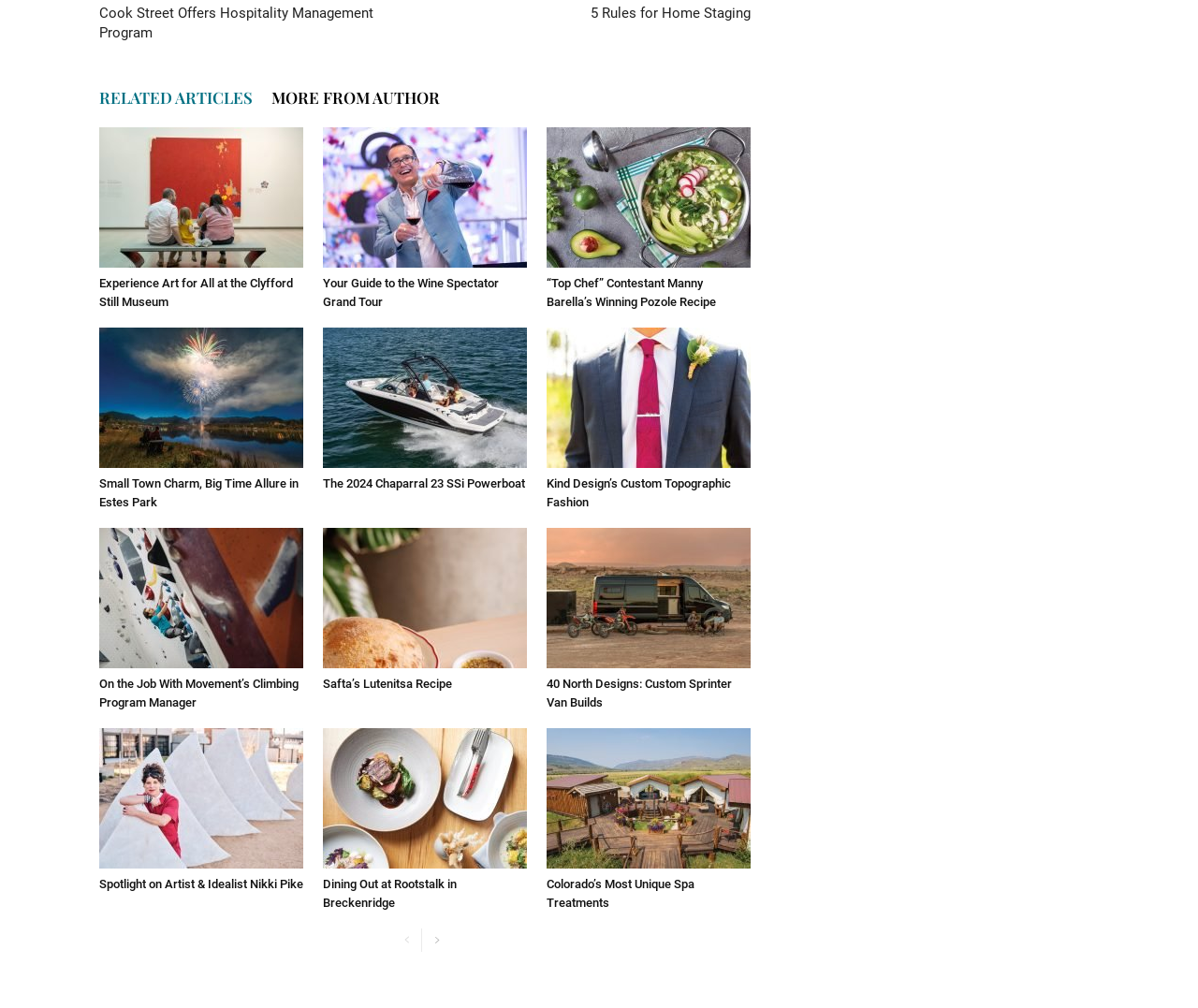Determine the bounding box coordinates of the region that needs to be clicked to achieve the task: "Read about Cook Street Offers Hospitality Management Program".

[0.083, 0.004, 0.336, 0.043]